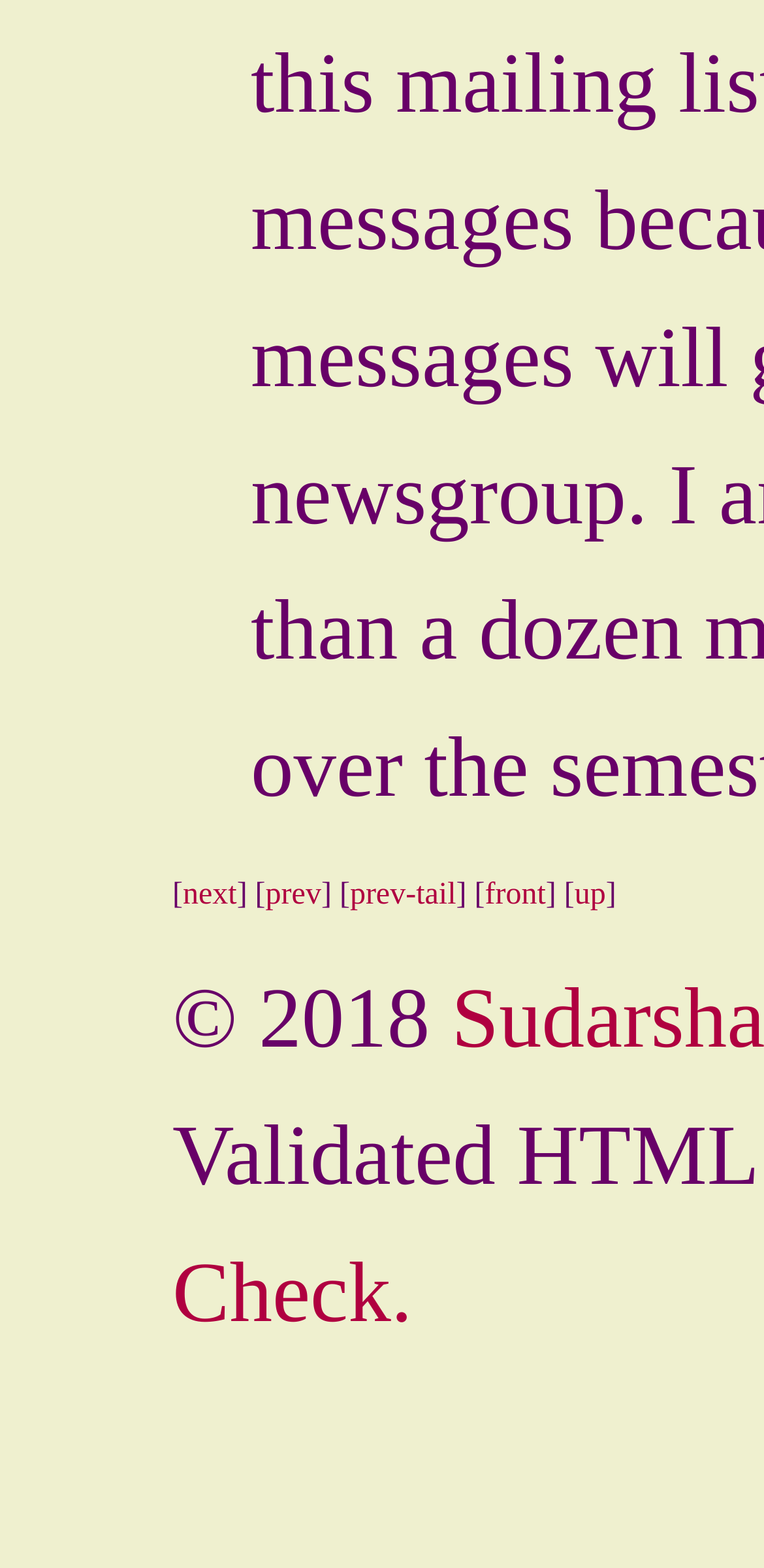Answer the question below with a single word or a brief phrase: 
What is the direction of the first link?

next